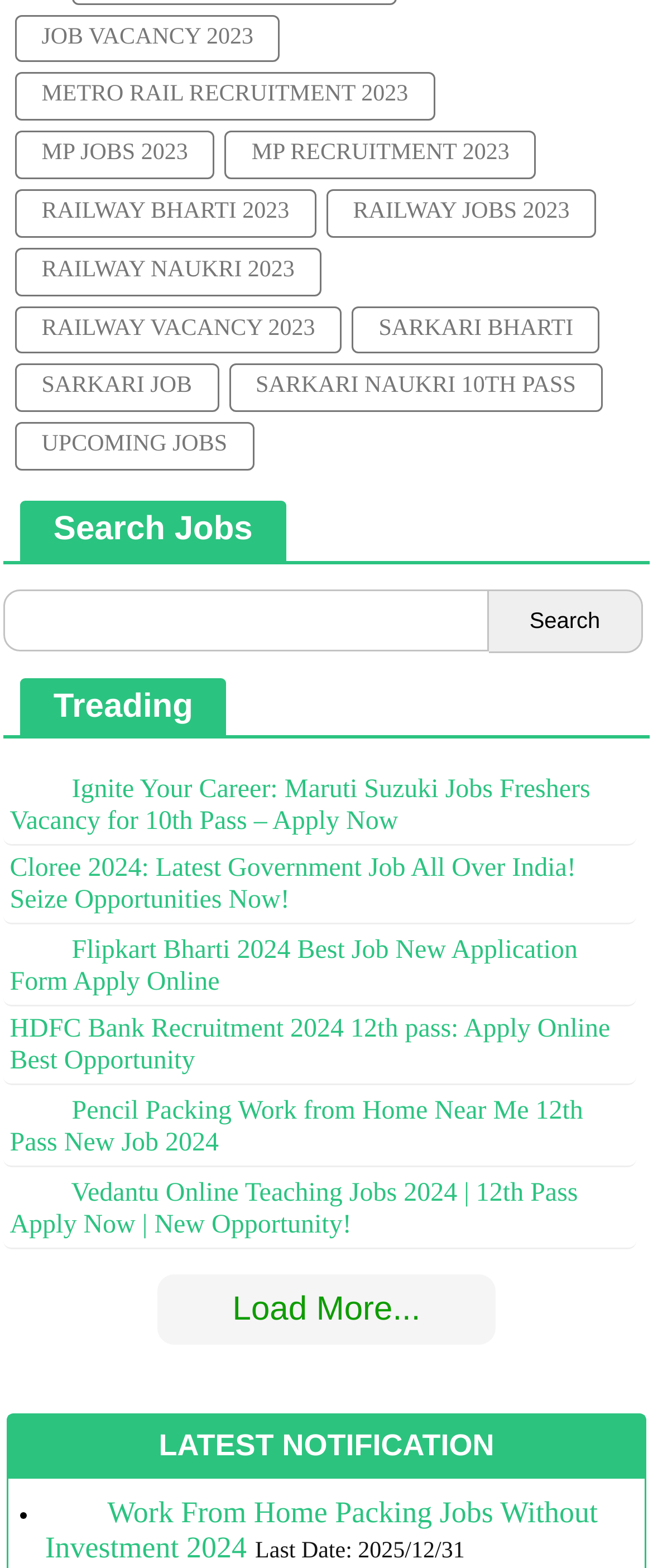What is the format of the job listings?
Using the information from the image, give a concise answer in one word or a short phrase.

Links with descriptions